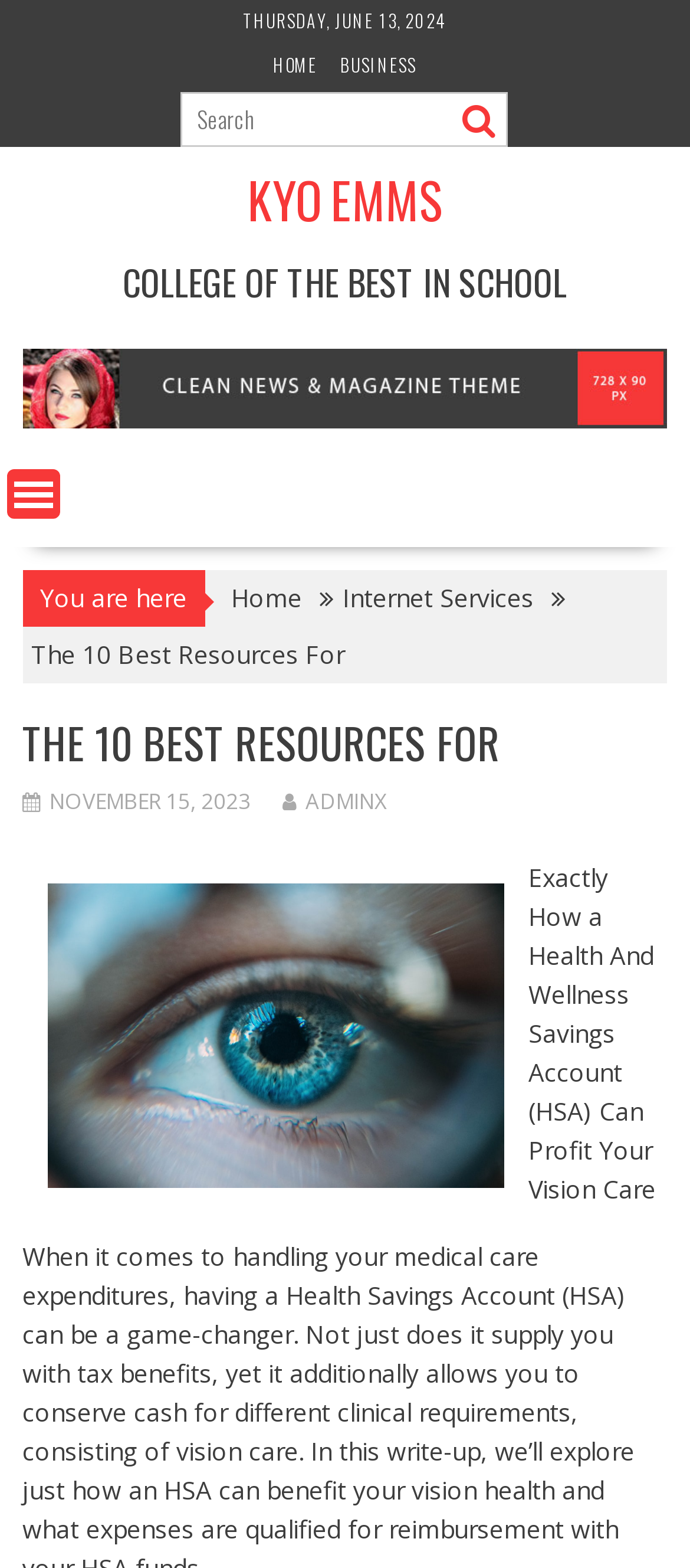Respond concisely with one word or phrase to the following query:
What is the icon next to the 'MENU' link?

None